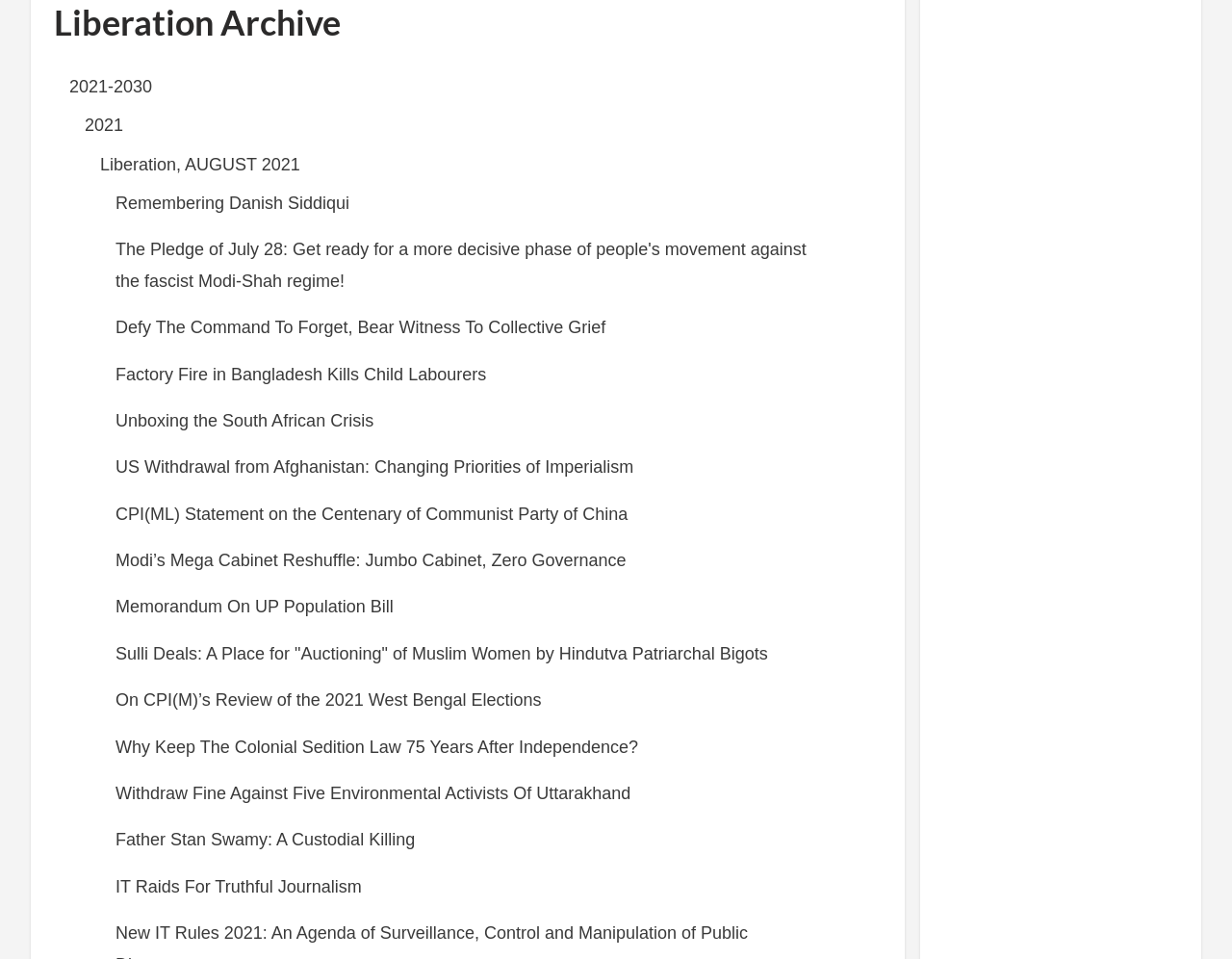Identify and provide the bounding box coordinates of the UI element described: "IT Raids For Truthful Journalism". The coordinates should be formatted as [left, top, right, bottom], with each number being a float between 0 and 1.

[0.094, 0.914, 0.294, 0.935]